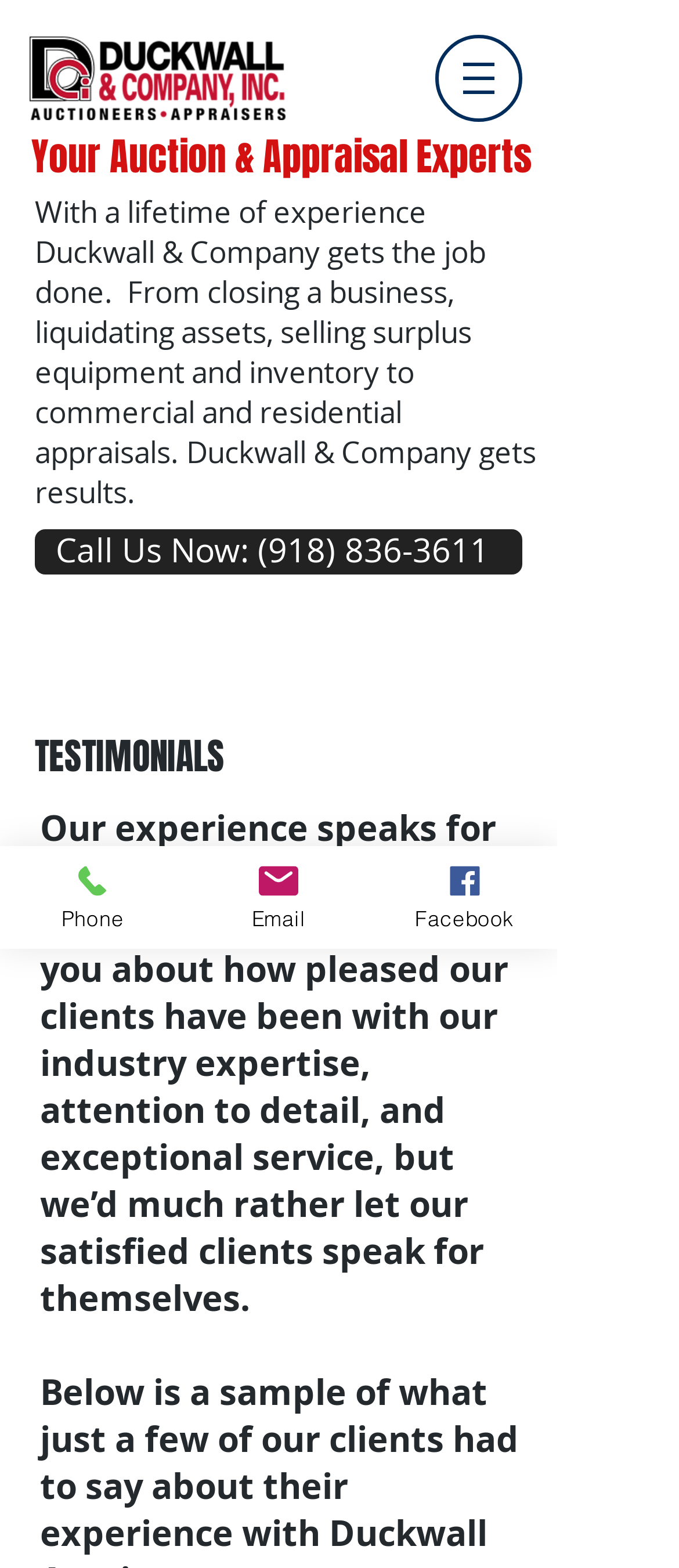Using the description: "(918) 836-3611", determine the UI element's bounding box coordinates. Ensure the coordinates are in the format of four float numbers between 0 and 1, i.e., [left, top, right, bottom].

[0.379, 0.336, 0.721, 0.365]